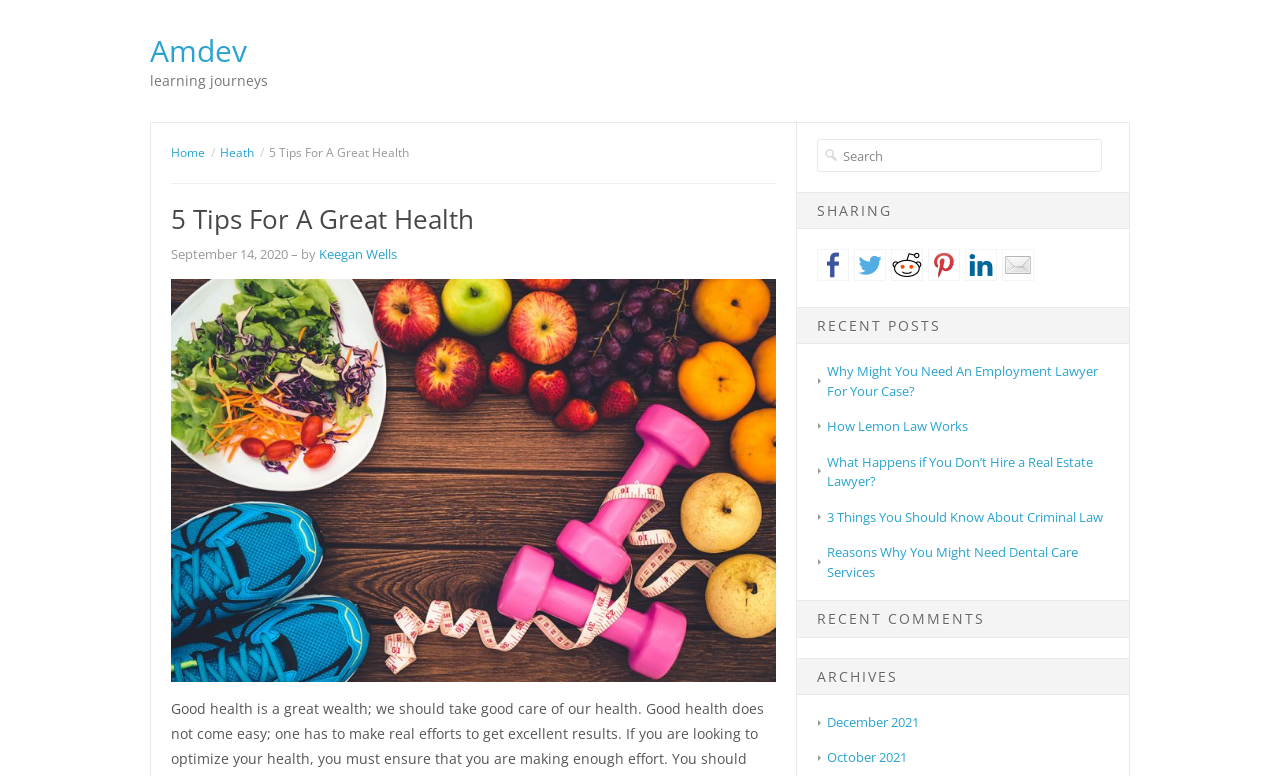Please pinpoint the bounding box coordinates for the region I should click to adhere to this instruction: "Share on Facebook".

[0.638, 0.321, 0.663, 0.362]